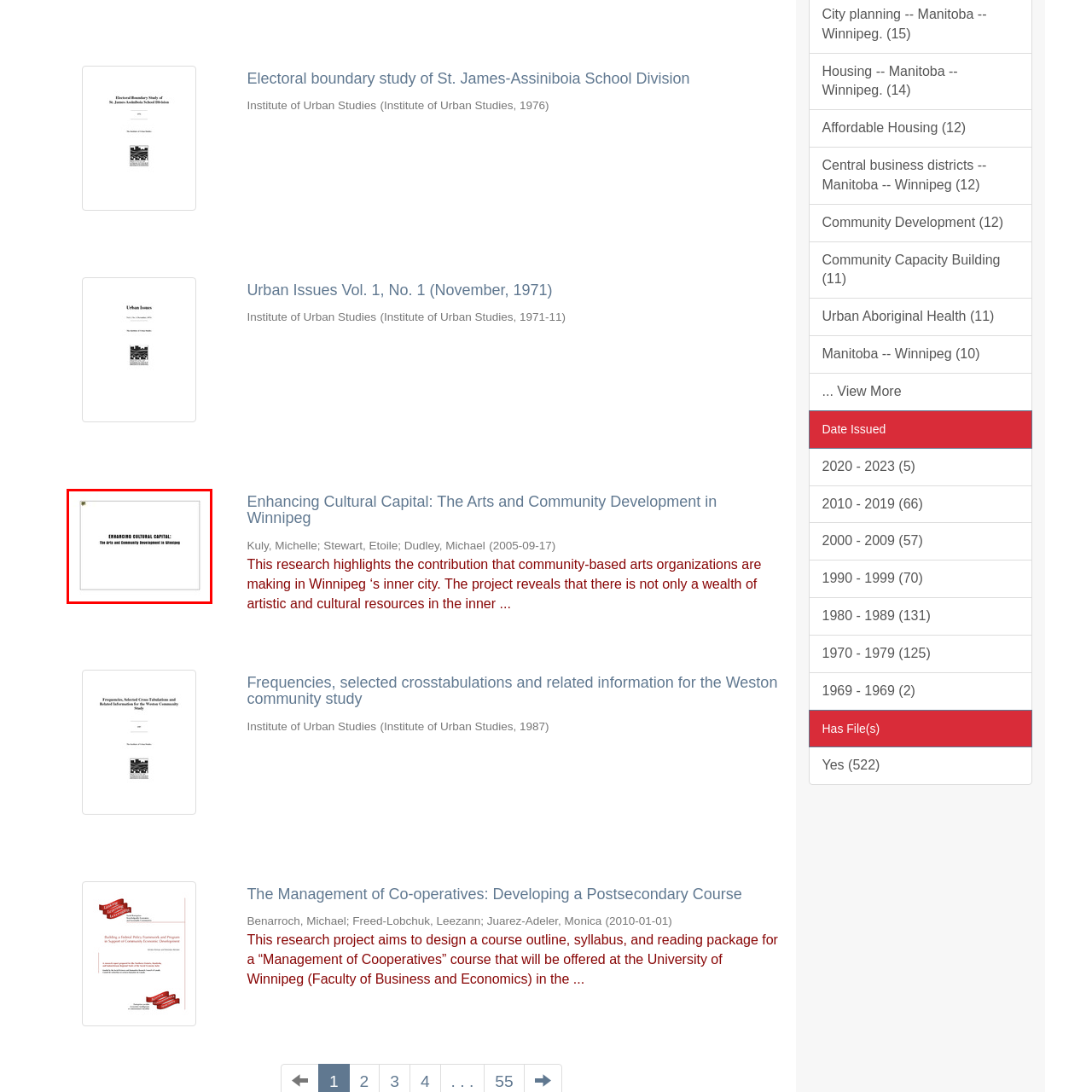Elaborate on the scene depicted inside the red bounding box.

The image presents a cover or title page for a publication titled "Enhancing Cultural Capital: The Arts and Community Development in Winnipeg." The text is prominently displayed in bold black font against a white background, emphasizing the focus on cultural and community development through the arts in the Winnipeg area. A small decorative element, possibly a logo or symbol, appears in the top left corner, adding an aesthetic touch to the design. This publication likely discusses the significant contributions of arts organizations within the community and seeks to highlight their role in fostering cultural engagement and development.